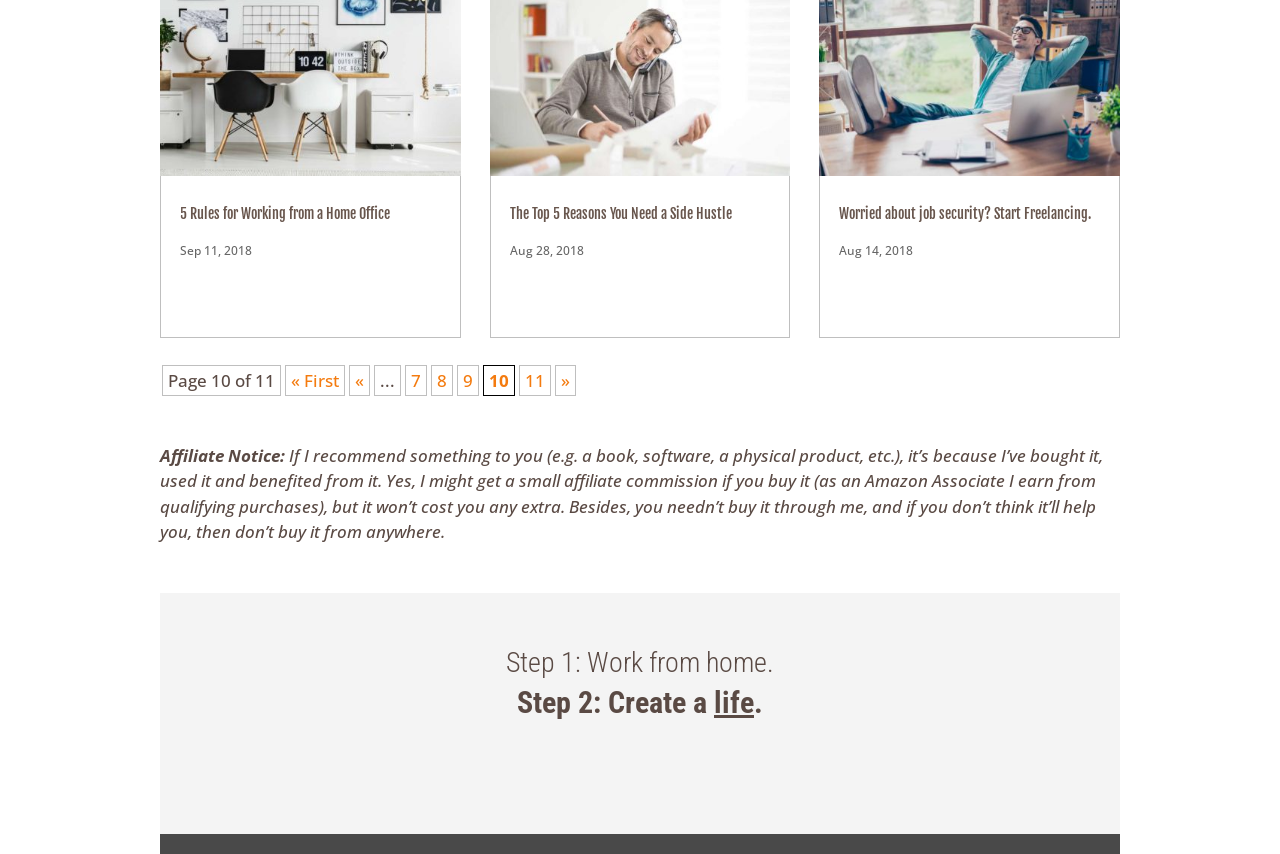Please identify the bounding box coordinates of where to click in order to follow the instruction: "Go to the next page".

[0.434, 0.428, 0.45, 0.464]